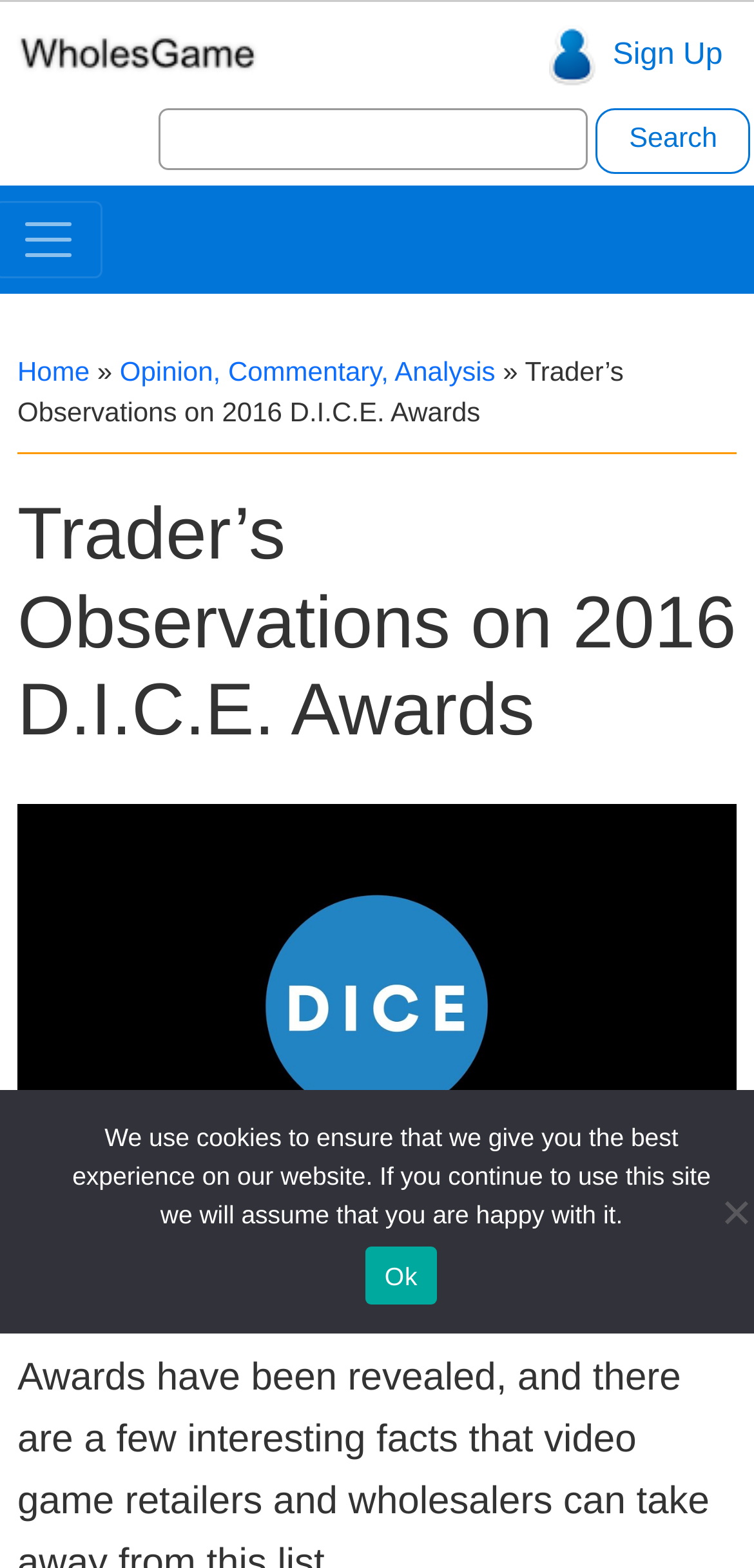Determine the main heading text of the webpage.

Trader’s Observations on 2016 D.I.C.E. Awards